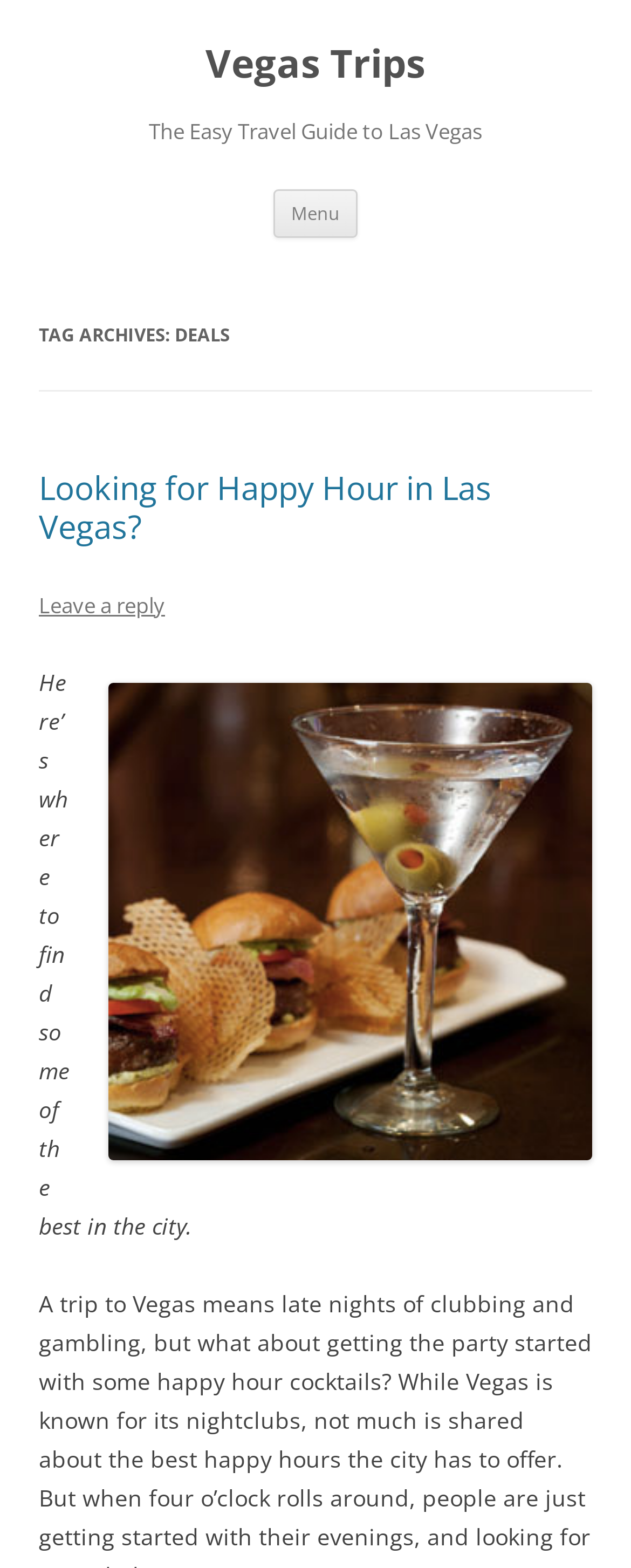Detail the features and information presented on the webpage.

The webpage is about Vegas Trips, specifically focusing on deals and travel guides. At the top, there is a heading "Vegas Trips" with a link to the same name, taking up most of the width. Below it, there is a larger heading "The Easy Travel Guide to Las Vegas". 

To the right of the "Vegas Trips" heading, there is a button labeled "Menu" and a link "Skip to content". 

Further down, there is a section with a heading "TAG ARCHIVES: DEALS" that spans the full width. Below this heading, there is another section with a heading "Looking for Happy Hour in Las Vegas?" which is a link. This section also contains a link "Leave a reply" and an image, which takes up most of the width. 

There is a paragraph of text "Here’s where to find some of the best in the city." located below the image.